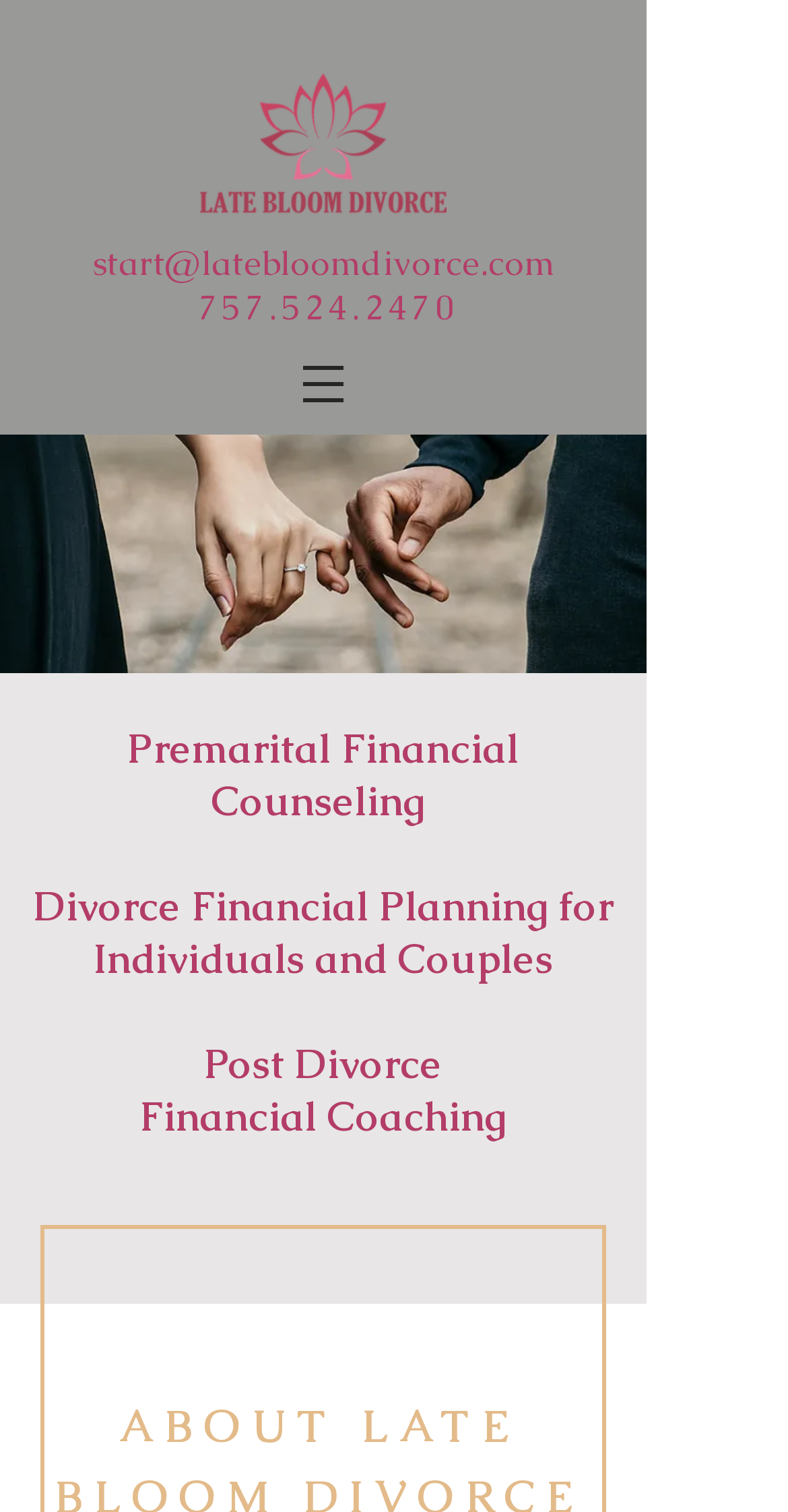Give a detailed overview of the webpage's appearance and contents.

The webpage is about Late Bloom Divorce, a service that helps individuals and couples with divorce financial analysis and planning. At the top left corner, there is a logo image, accompanied by a heading that displays the company's contact information, including an email address and phone number. 

Below the logo, there is a navigation menu labeled "Site" with a dropdown button, which is positioned at the top center of the page. The menu button has an icon image.

On the left side of the page, there is a large image of a couple holding hands, which takes up a significant portion of the page.

The main content of the page is divided into sections, with a prominent heading that outlines the services offered by Late Bloom Divorce, including premarital financial counseling, divorce financial planning, and post-divorce financial coaching. Each of these services is linked to a separate page or section.

At the bottom of the page, there is a region labeled "About Us", which likely provides more information about the company and its services.